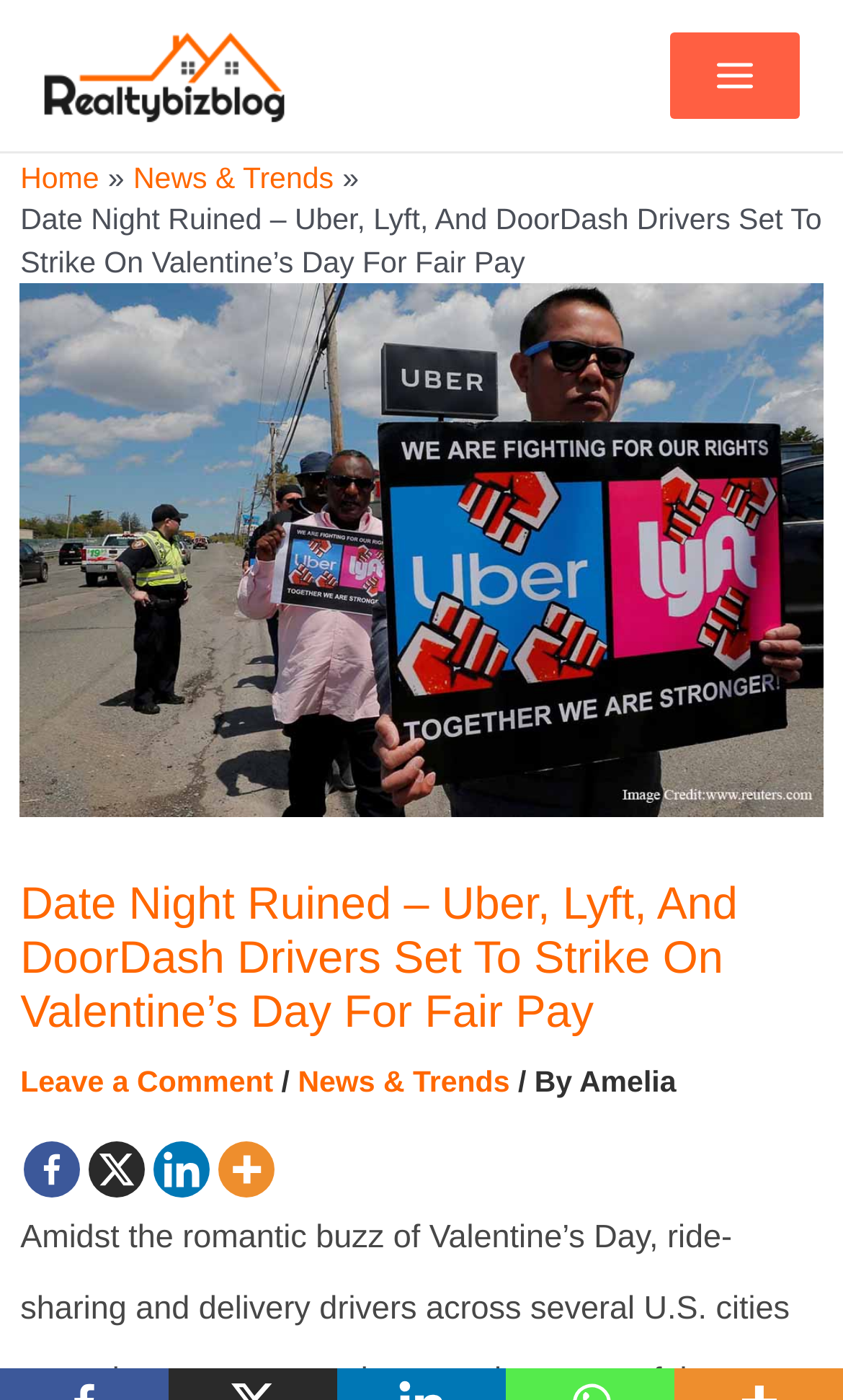Please answer the following question using a single word or phrase: 
How many images are there in the main content?

2